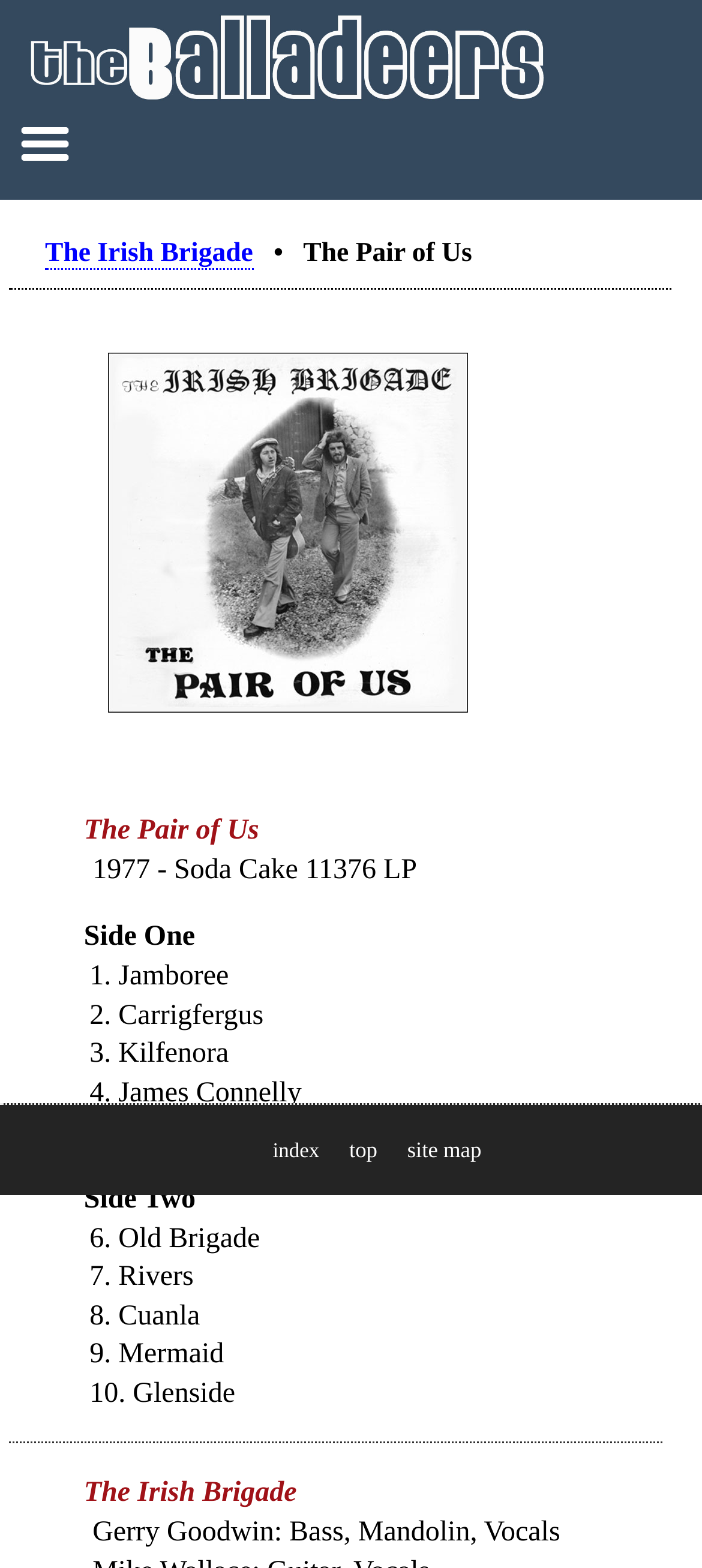Detail the webpage's structure and highlights in your description.

The webpage appears to be a discography page for the Irish Brigade's album "The Pair of Us". At the top of the page, there is a large image that spans the entire width of the page. Below the image, there is a heading that reads "The Irish Brigade • The Pair of Us". 

To the left of the heading, there is a small image, and to the right, there is a link to "The Irish Brigade". Below the heading, there is a large image that takes up most of the width of the page. 

The main content of the page is divided into two sections, "Side One" and "Side Two", which list the tracks on the album. Each track is numbered and has a corresponding title. The tracks are listed in a vertical column, with the track number and title on the same line. 

Below the track listings, there is a horizontal separator line. Following the separator, there is a section that appears to be credits or information about the band members, with text that reads "The Irish Brigade" and then lists the band members and their roles. 

At the bottom of the page, there are three links: "index", "top", and "site map", which are aligned horizontally.